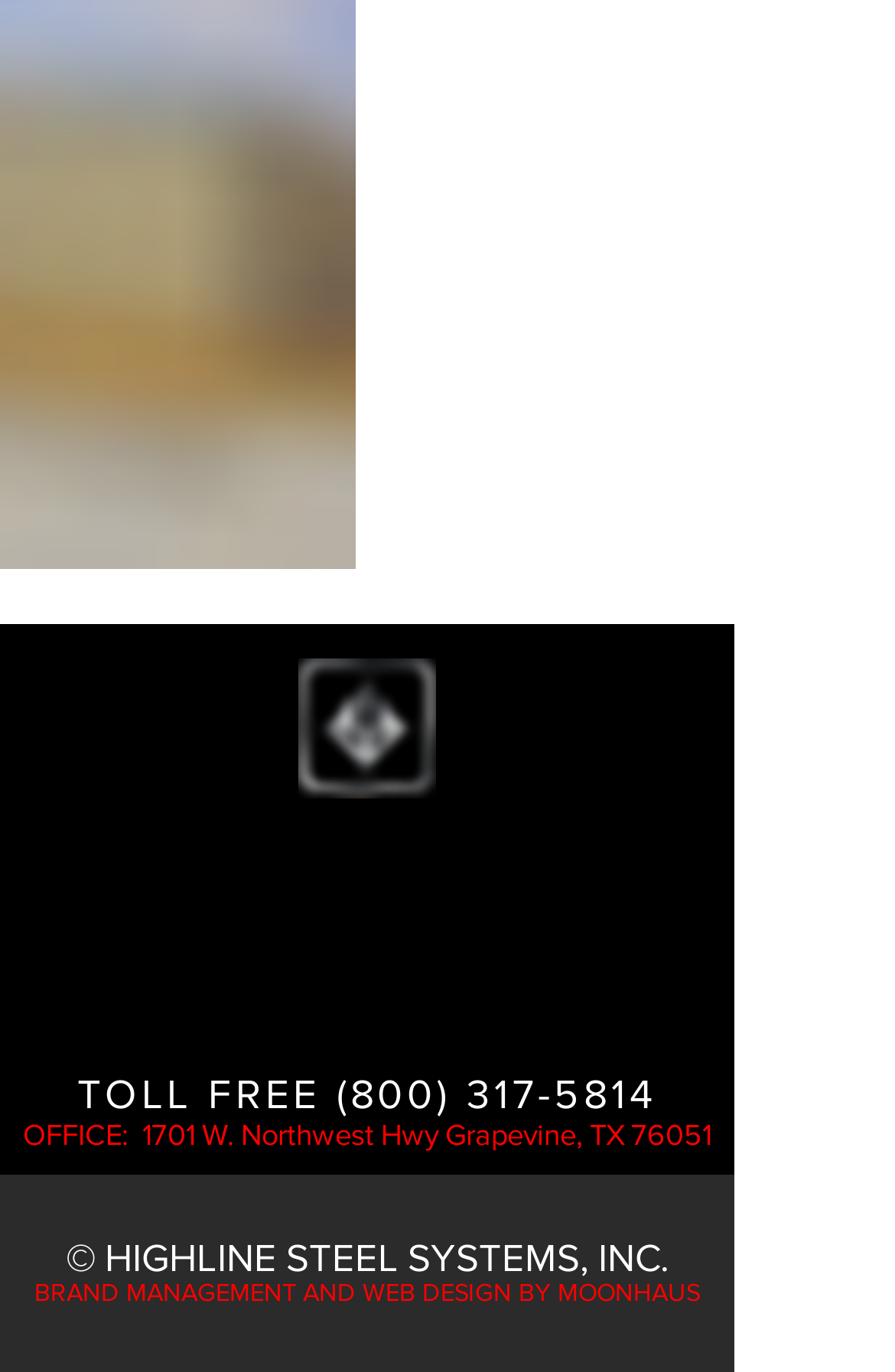What is the name of the company?
Please give a detailed answer to the question using the information shown in the image.

I found the company name by looking at the StaticText element with the text 'HIGHLINE STEEL SYSTEMS, INC.' which is located at the bottom of the webpage, above the copyright information.